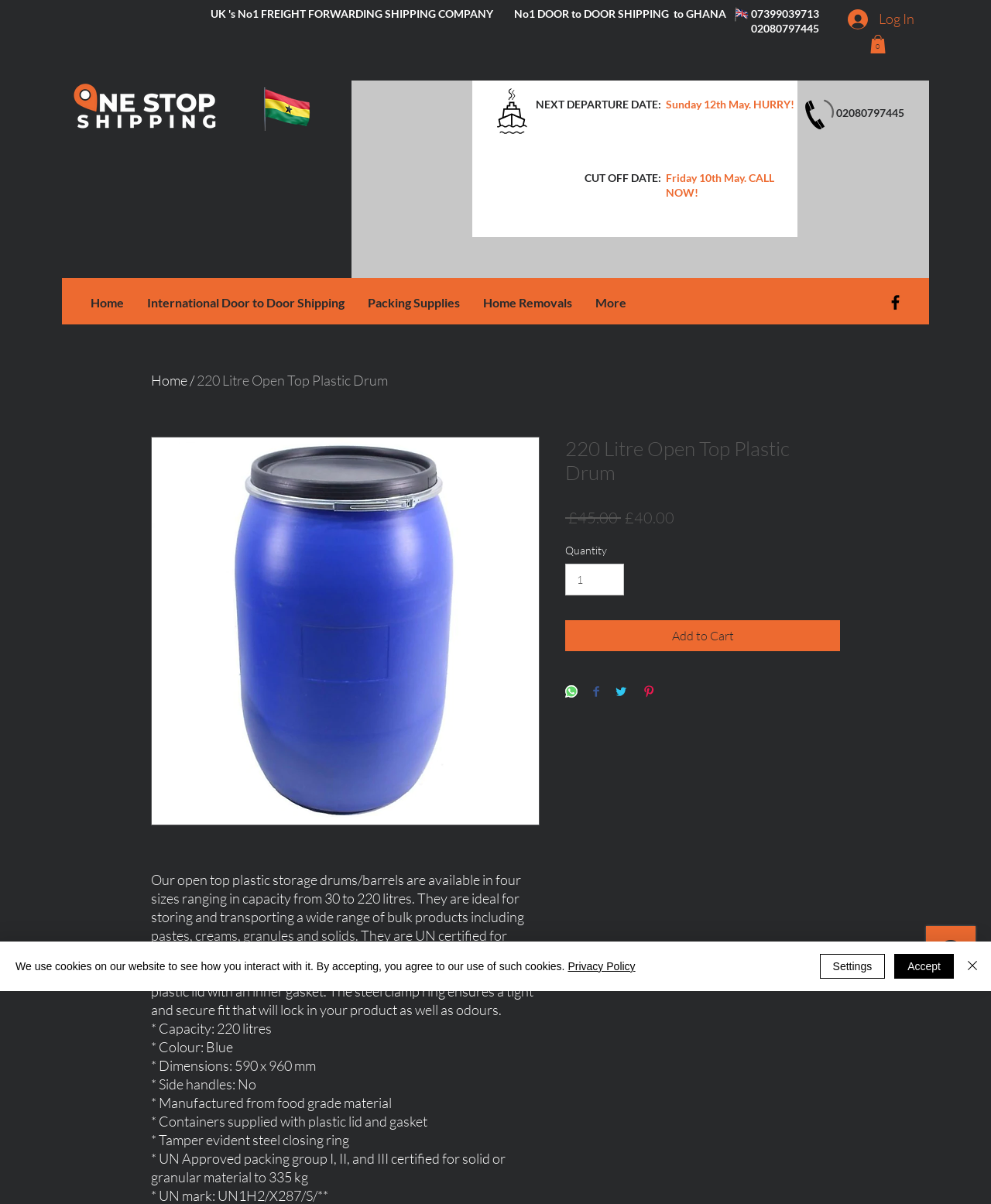Please provide the bounding box coordinates for the element that needs to be clicked to perform the instruction: "Add the product to cart". The coordinates must consist of four float numbers between 0 and 1, formatted as [left, top, right, bottom].

[0.57, 0.515, 0.848, 0.541]